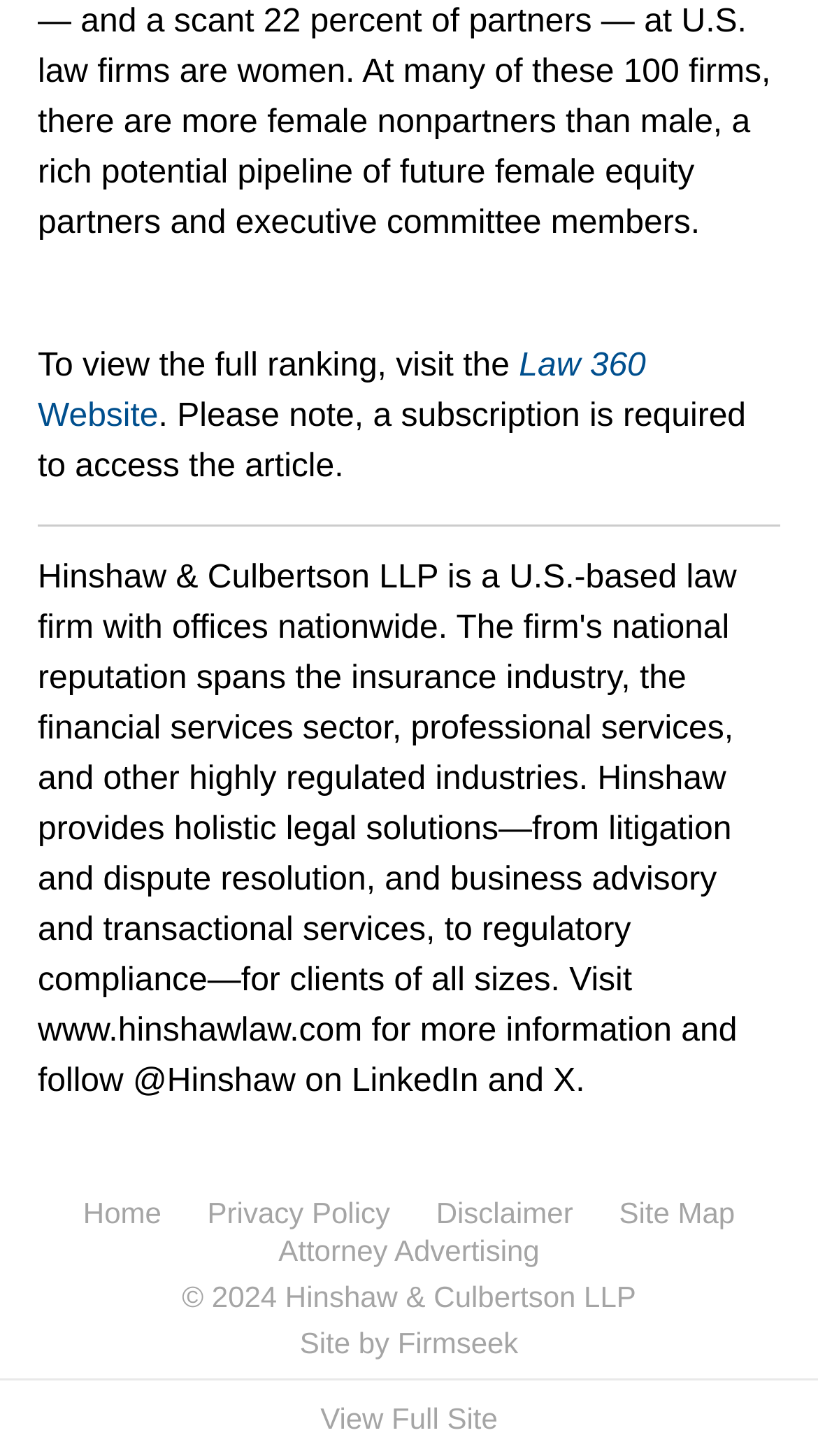What is the purpose of the 'View Full Site' button?
Please respond to the question with a detailed and thorough explanation.

The 'View Full Site' button is likely intended to allow users to view the full website, possibly indicating that the current page is a limited or mobile version of the site.